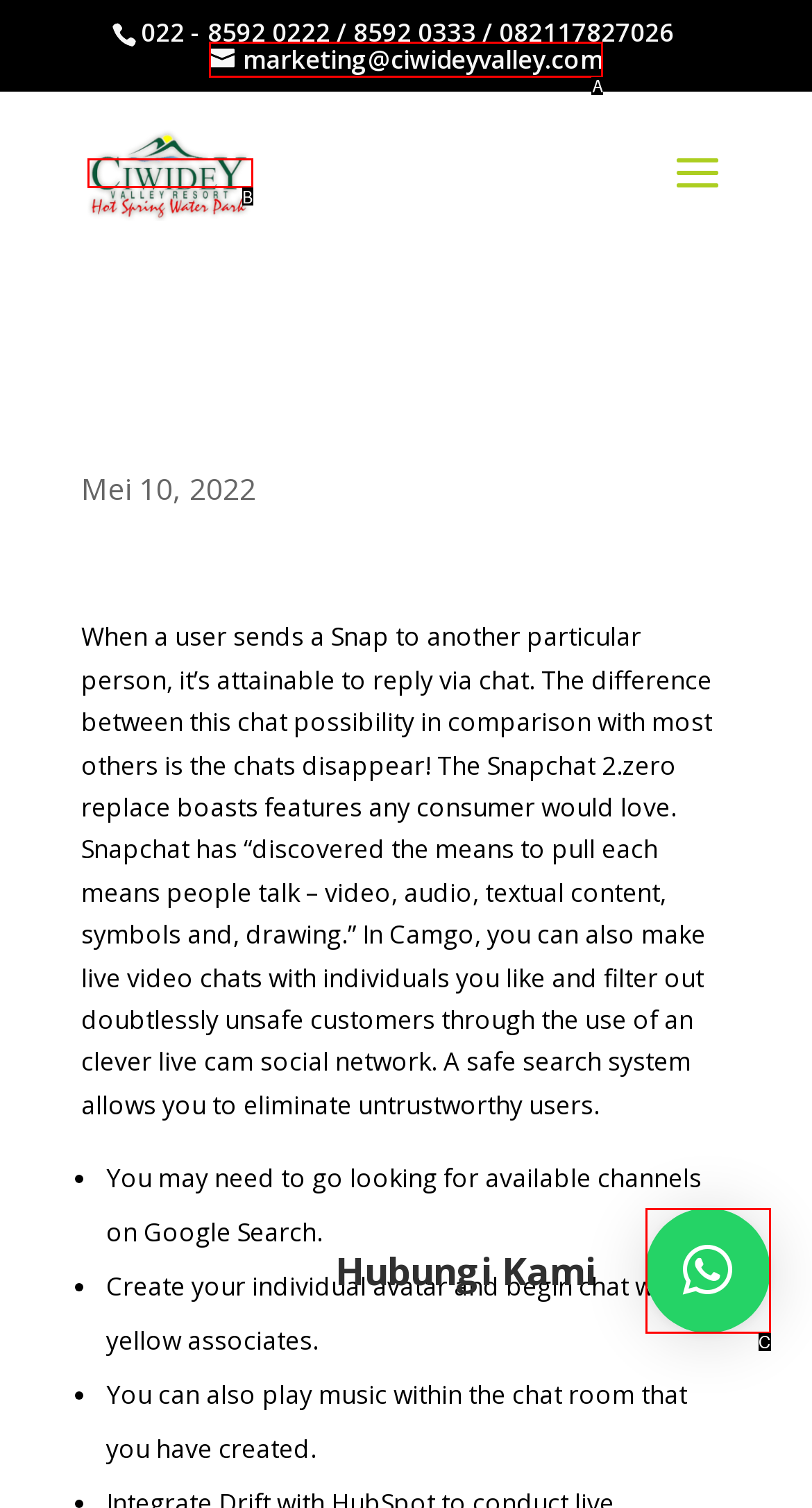Find the option that aligns with: marketing@ciwideyvalley.com
Provide the letter of the corresponding option.

A